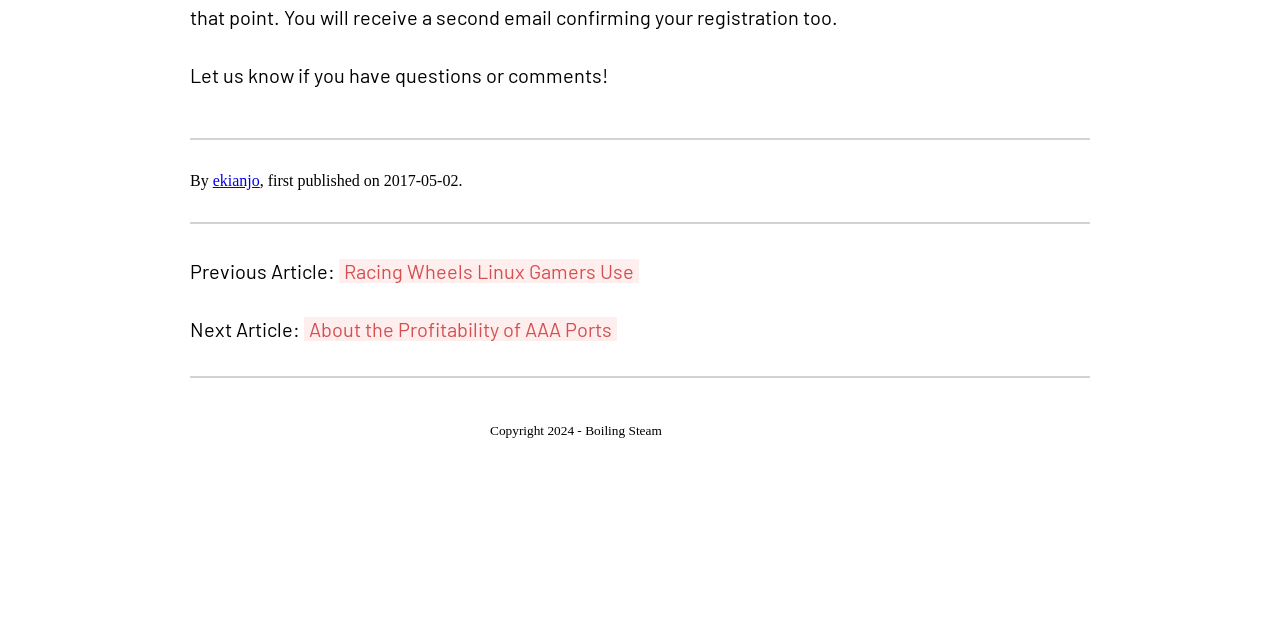Please determine the bounding box coordinates for the element with the description: "Racing Wheels Linux Gamers Use".

[0.265, 0.405, 0.499, 0.442]